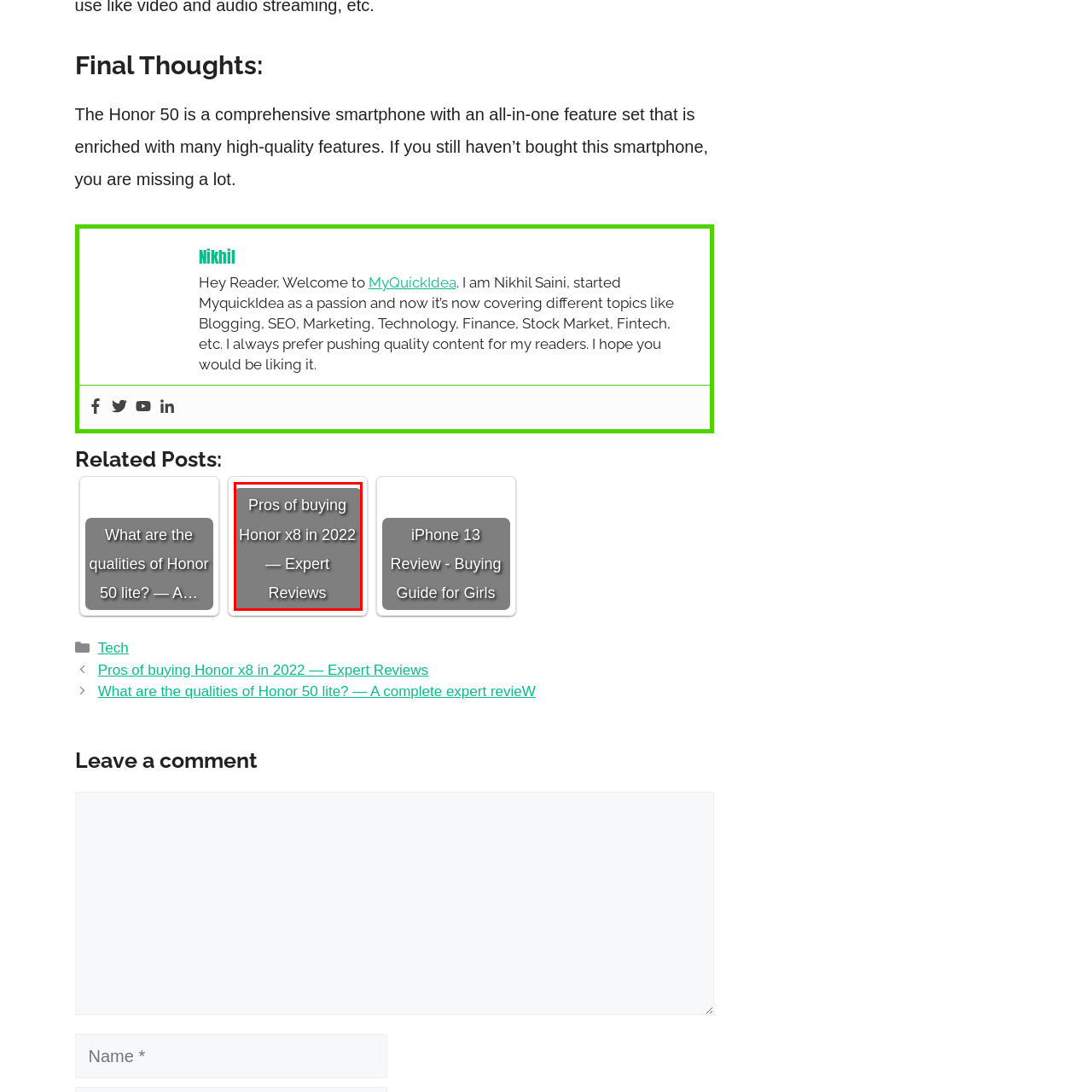What is the tone of the design?
Look closely at the area highlighted by the red bounding box and give a detailed response to the question.

The caption describes the font as clean and modern, and the overall design as emphasizing clarity and accessibility, which suggests a professional tone. The use of a contrasting grey background also adds to the professional feel.